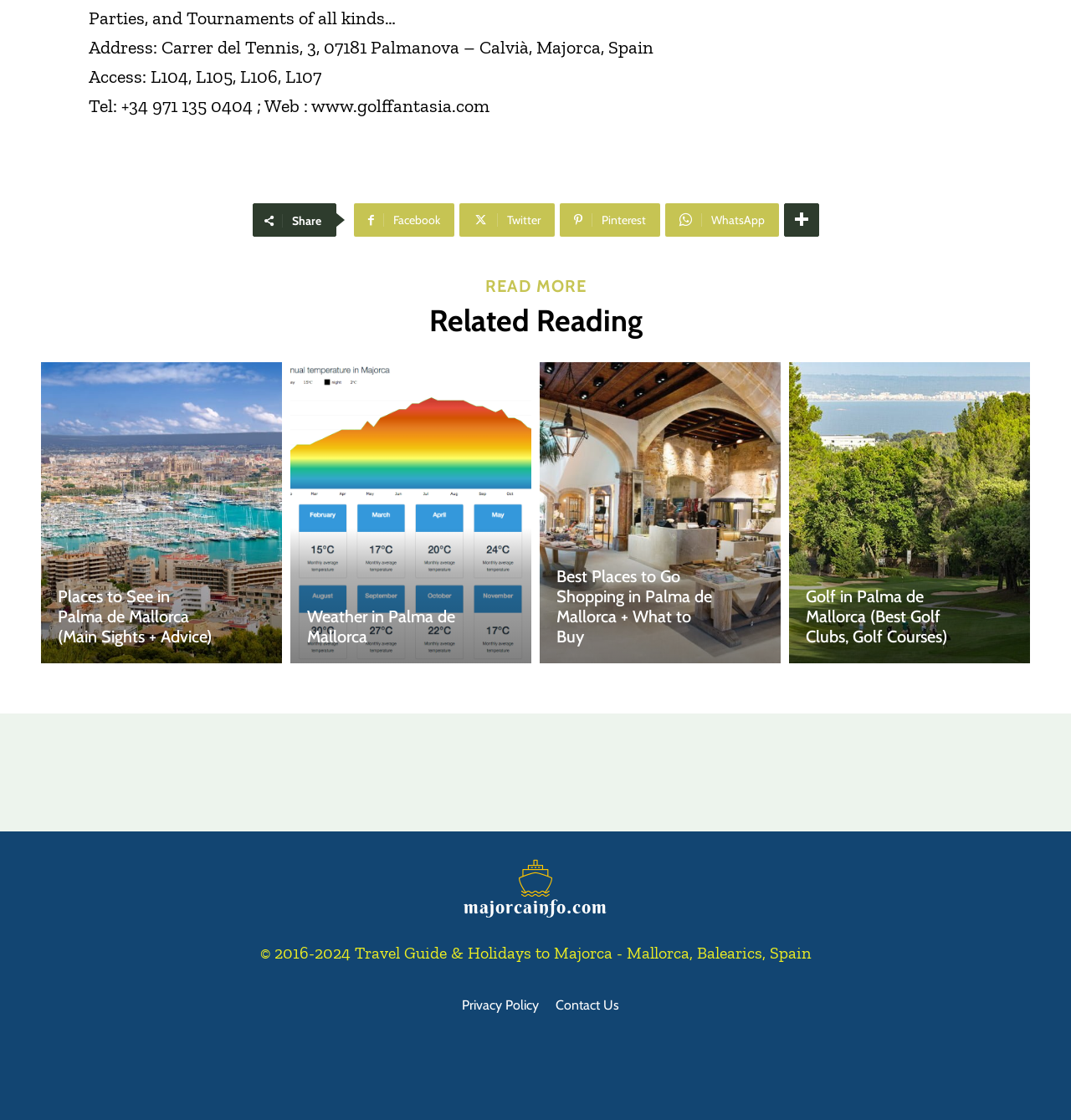What are the social media platforms available for sharing?
Based on the image content, provide your answer in one word or a short phrase.

Facebook, Twitter, Pinterest, WhatsApp